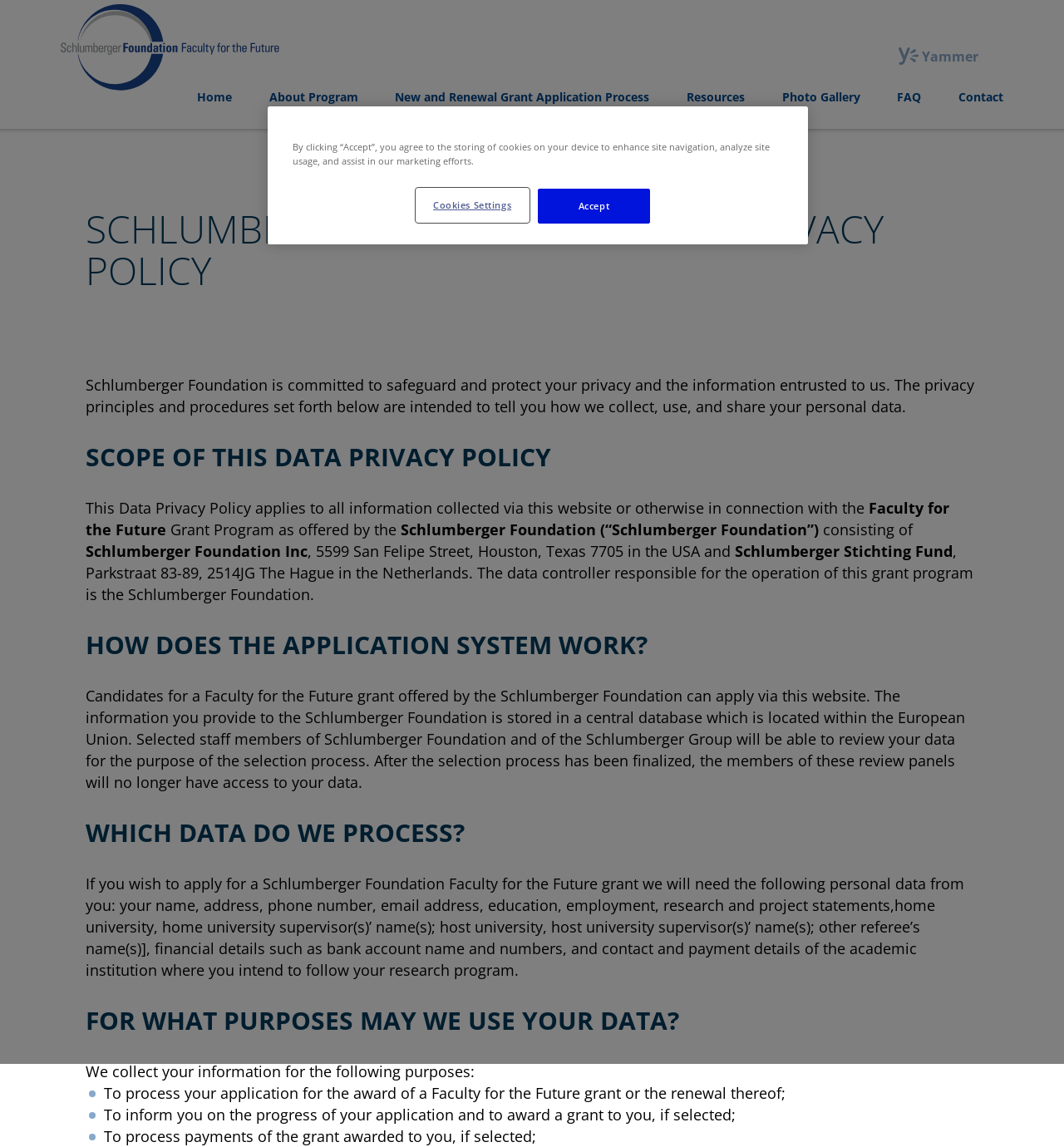Using floating point numbers between 0 and 1, provide the bounding box coordinates in the format (top-left x, top-left y, bottom-right x, bottom-right y). Locate the UI element described here: About Program

[0.253, 0.08, 0.336, 0.09]